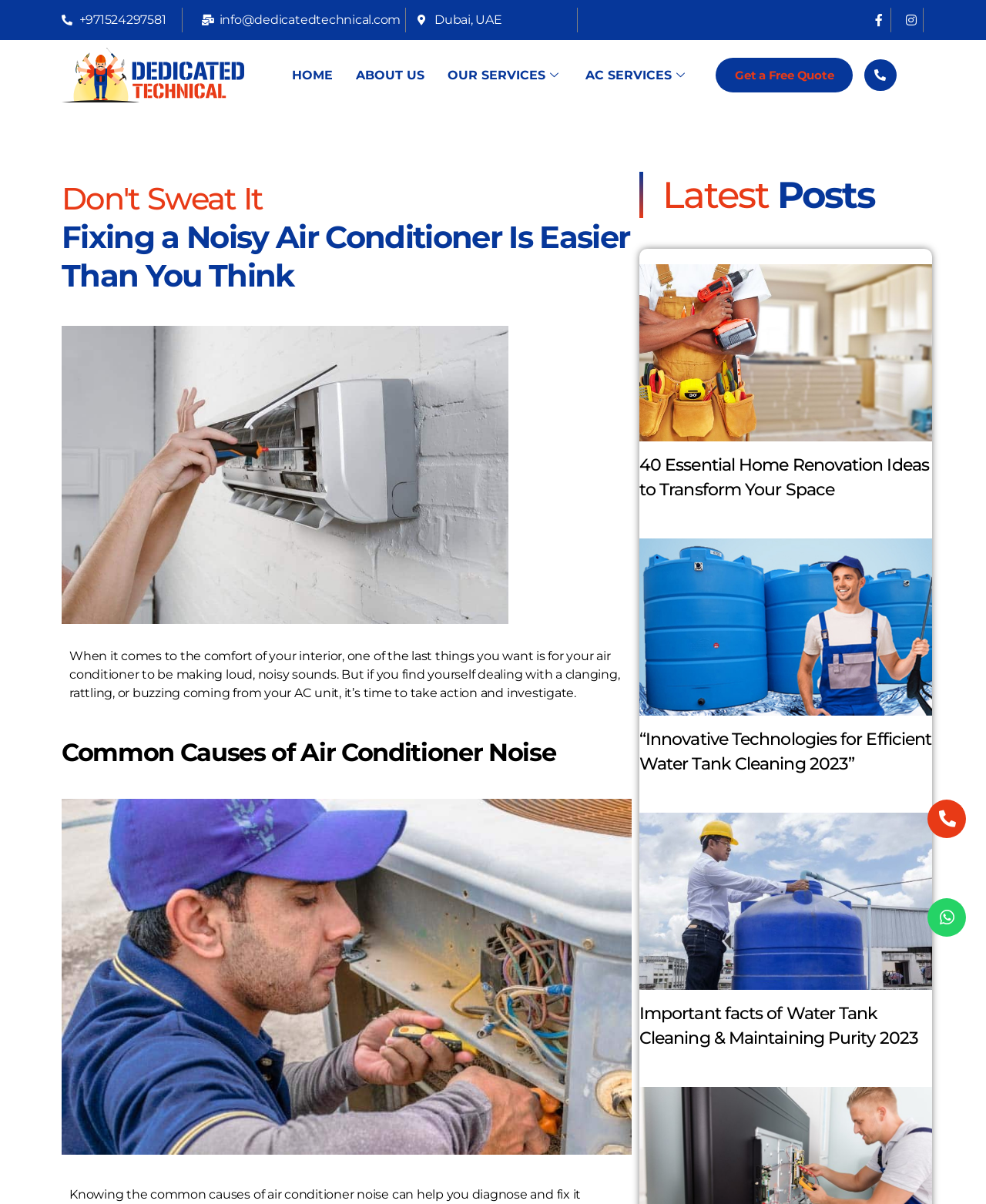Given the element description: "alt="Dedicated technical Services logo"", predict the bounding box coordinates of this UI element. The coordinates must be four float numbers between 0 and 1, given as [left, top, right, bottom].

[0.062, 0.04, 0.247, 0.085]